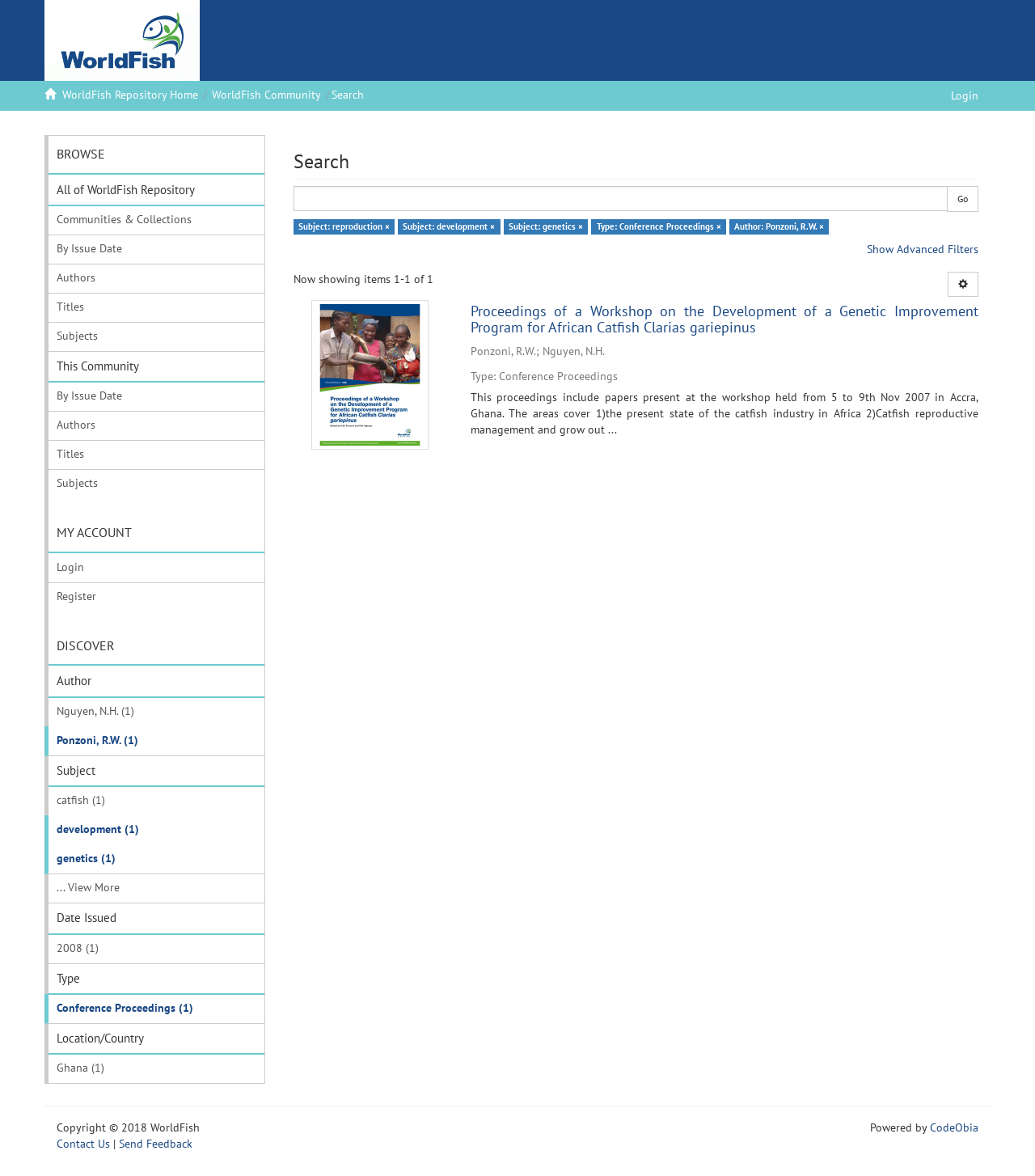Explain the webpage's design and content in an elaborate manner.

The webpage is a search page for the WorldFish Repository, with a focus on a specific search result. At the top, there is a navigation bar with links to "WorldFish Repository Home", "WorldFish Community", and "Login". Below this, there is a search bar with a text box and a "Go" button.

On the left side of the page, there is a menu with several sections: "BROWSE", "MY ACCOUNT", and "DISCOVER". Under "BROWSE", there are links to "Communities & Collections", "By Issue Date", "Authors", "Titles", and "Subjects". Under "MY ACCOUNT", there are links to "Login" and "Register". Under "DISCOVER", there are links to authors, subjects, and dates.

In the main content area, there is a search result displayed. The result is a conference proceeding titled "Proceedings of a Workshop on the Development of a Genetic Improvement Program for African Catfish Clarias gariepinus". Below the title, there is a list of metadata, including the authors, type, and location. There is also a brief summary of the proceeding.

Above the search result, there are filters and sorting options, including "Subject", "Type", and "Author". There is also a link to "Show Advanced Filters". Below the search result, there is a pagination button and a link to "Thumbnail".

At the bottom of the page, there is a footer with copyright information, a link to "Contact Us", and a link to "Send Feedback". There is also a powered-by statement with a link to "CodeObia".